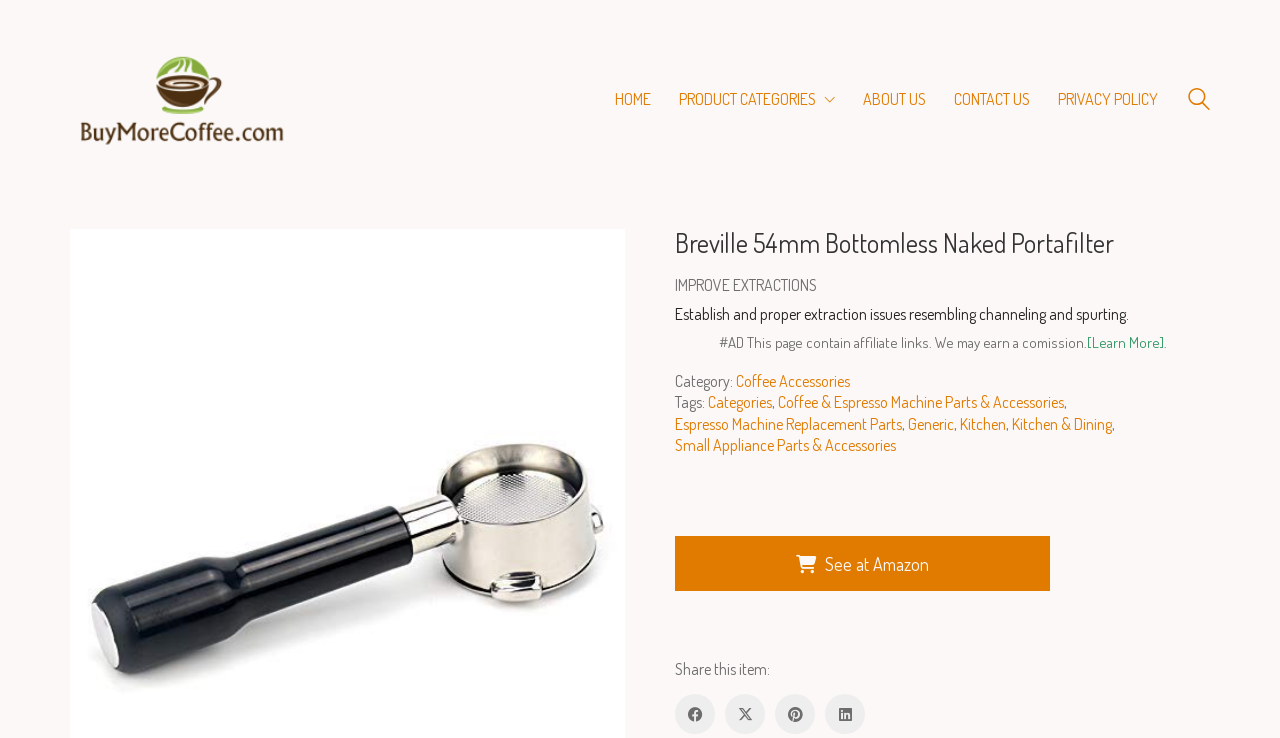Find the bounding box coordinates of the clickable element required to execute the following instruction: "Subscribe to our newsletter". Provide the coordinates as four float numbers between 0 and 1, i.e., [left, top, right, bottom].

None